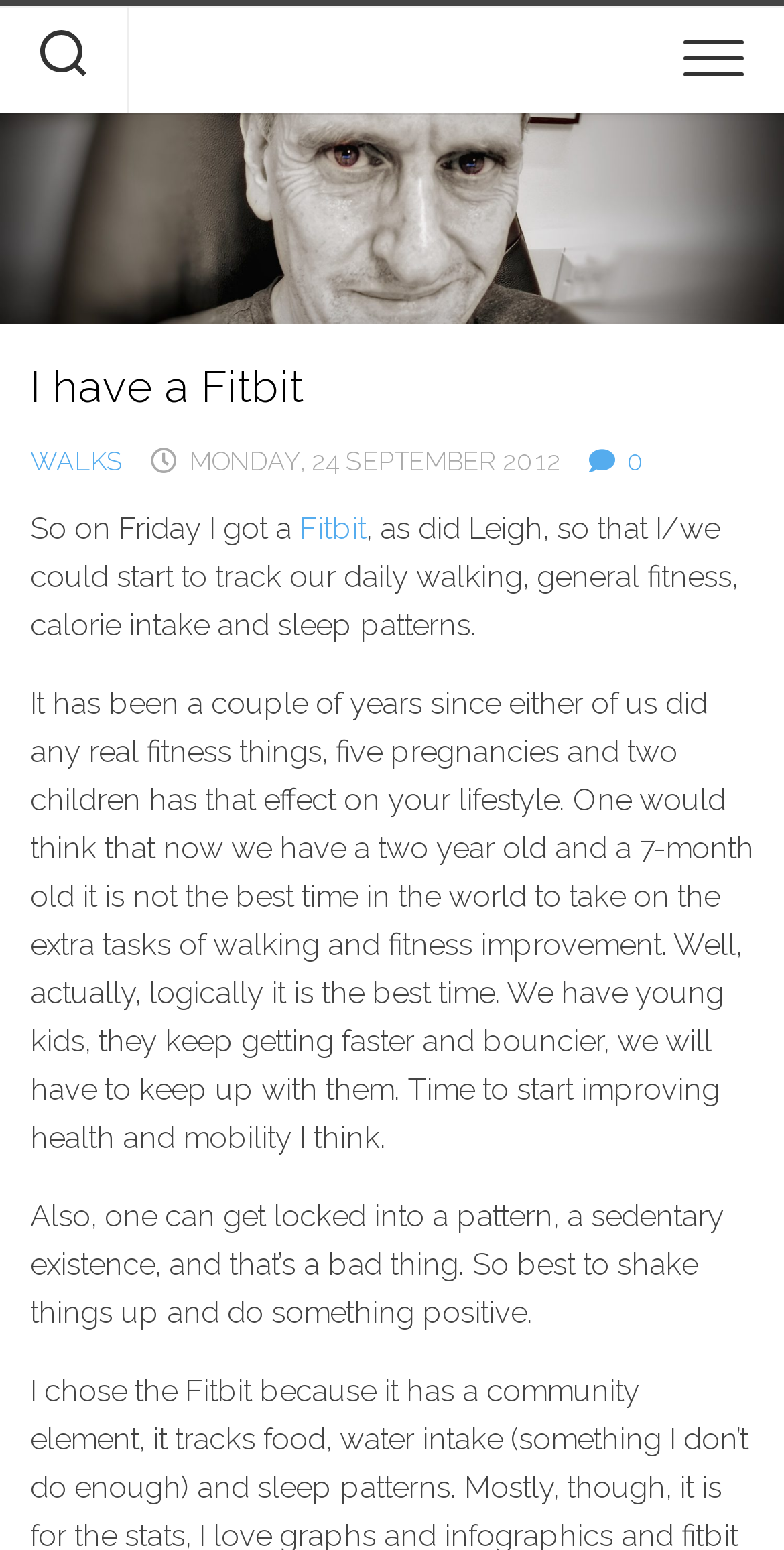Craft a detailed narrative of the webpage's structure and content.

The webpage is a personal blog post titled "I have a Fitbit – Mark Keating". At the top, there are two buttons, one on the left and one on the right, with no text labels. Below these buttons, there is a link to the author's name, "Mark Keating", accompanied by an image. 

The main content of the blog post starts with a heading "I have a Fitbit" followed by a link to "WALKS" and a static text "MONDAY, 24 SEPTEMBER 2012". Next to these elements, there is a link with a icon and no text label. 

The blog post itself is divided into three paragraphs. The first paragraph starts with the text "So on Friday I got a" and includes a link to "Fitbit". The second paragraph discusses how the authors have not been active in fitness for a couple of years due to having young children, but now is the best time to start improving their health and mobility. The third paragraph emphasizes the importance of breaking a sedentary pattern and doing something positive.